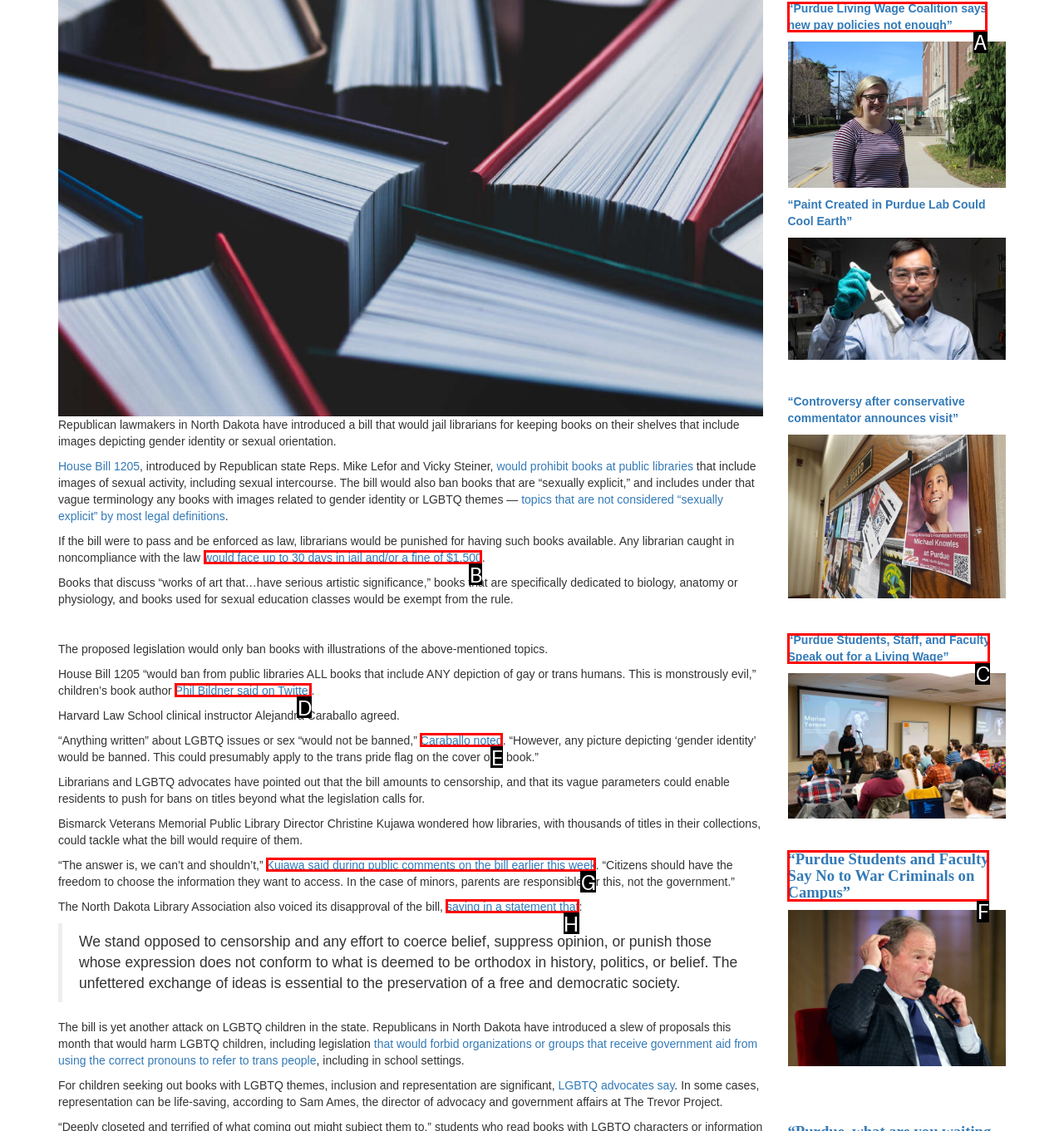Using the description: saying in a statement that, find the corresponding HTML element. Provide the letter of the matching option directly.

H